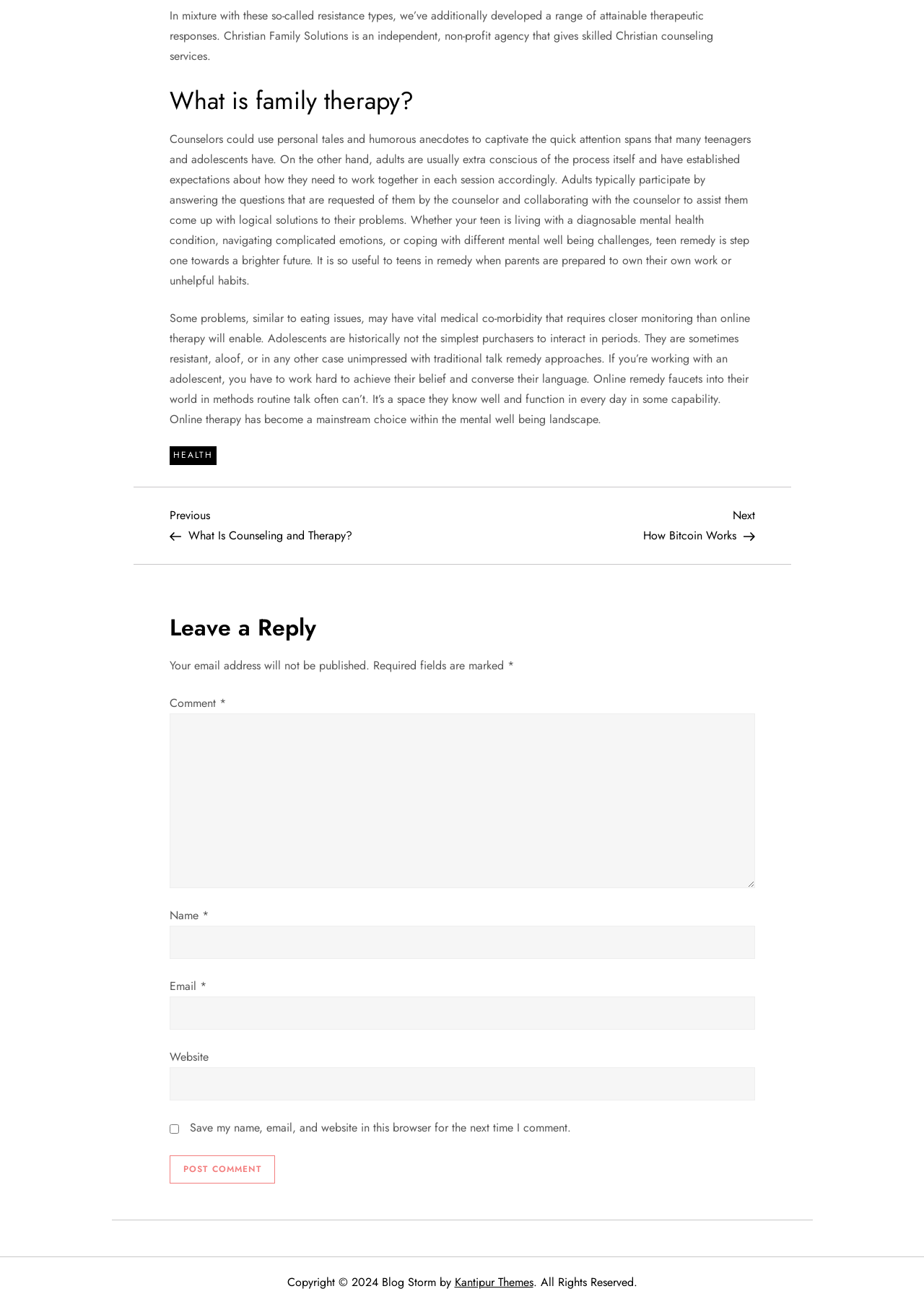Locate the bounding box coordinates of the area where you should click to accomplish the instruction: "Enter a comment".

[0.183, 0.546, 0.817, 0.679]